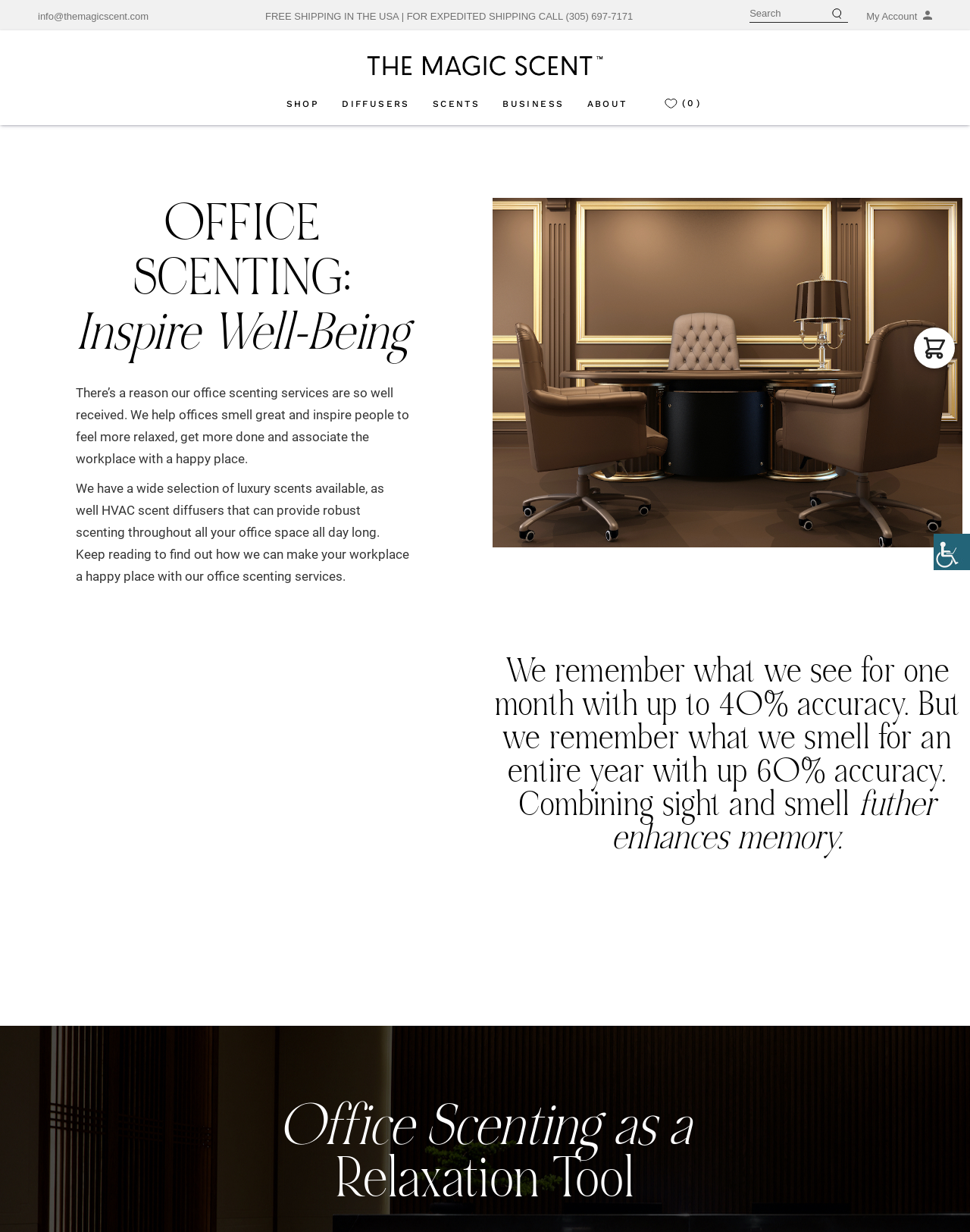Highlight the bounding box coordinates of the element you need to click to perform the following instruction: "Contact Us."

[0.605, 0.122, 0.659, 0.133]